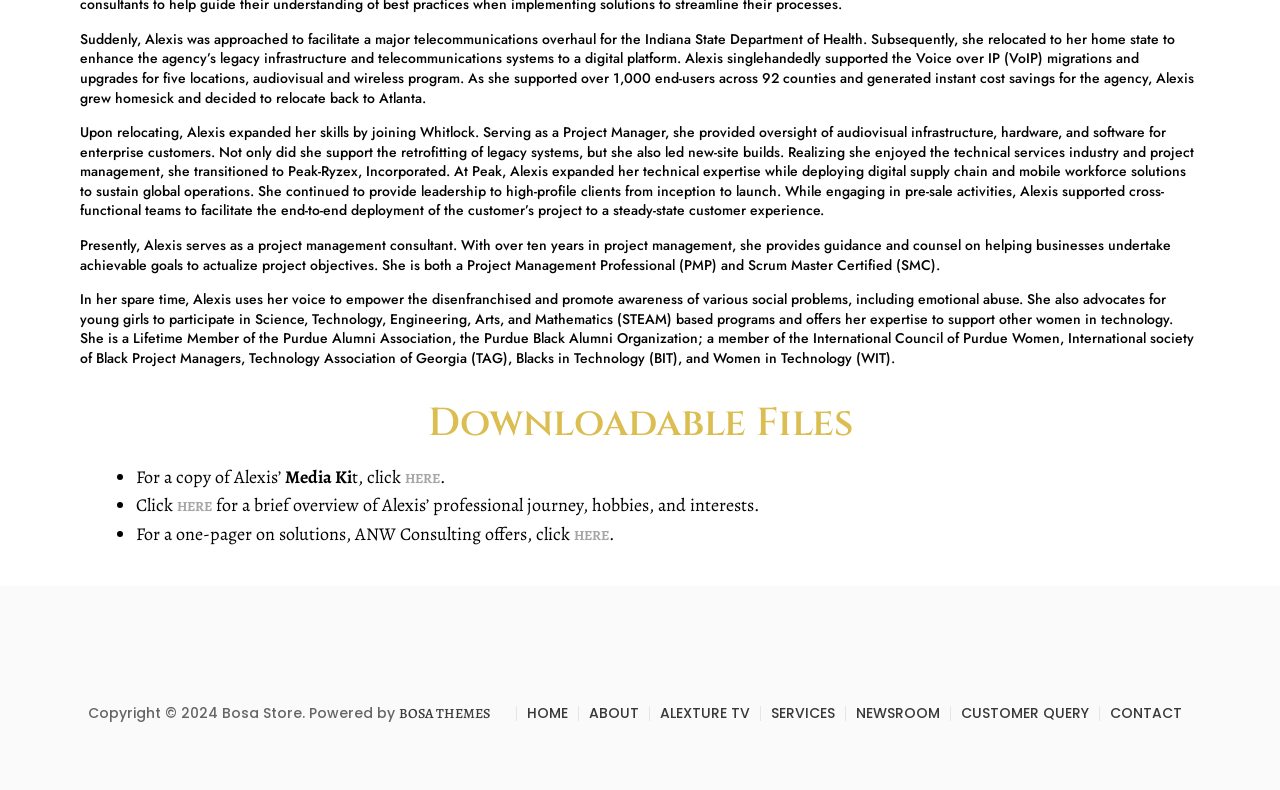Provide a brief response to the question below using one word or phrase:
How many downloadable files are available?

Three